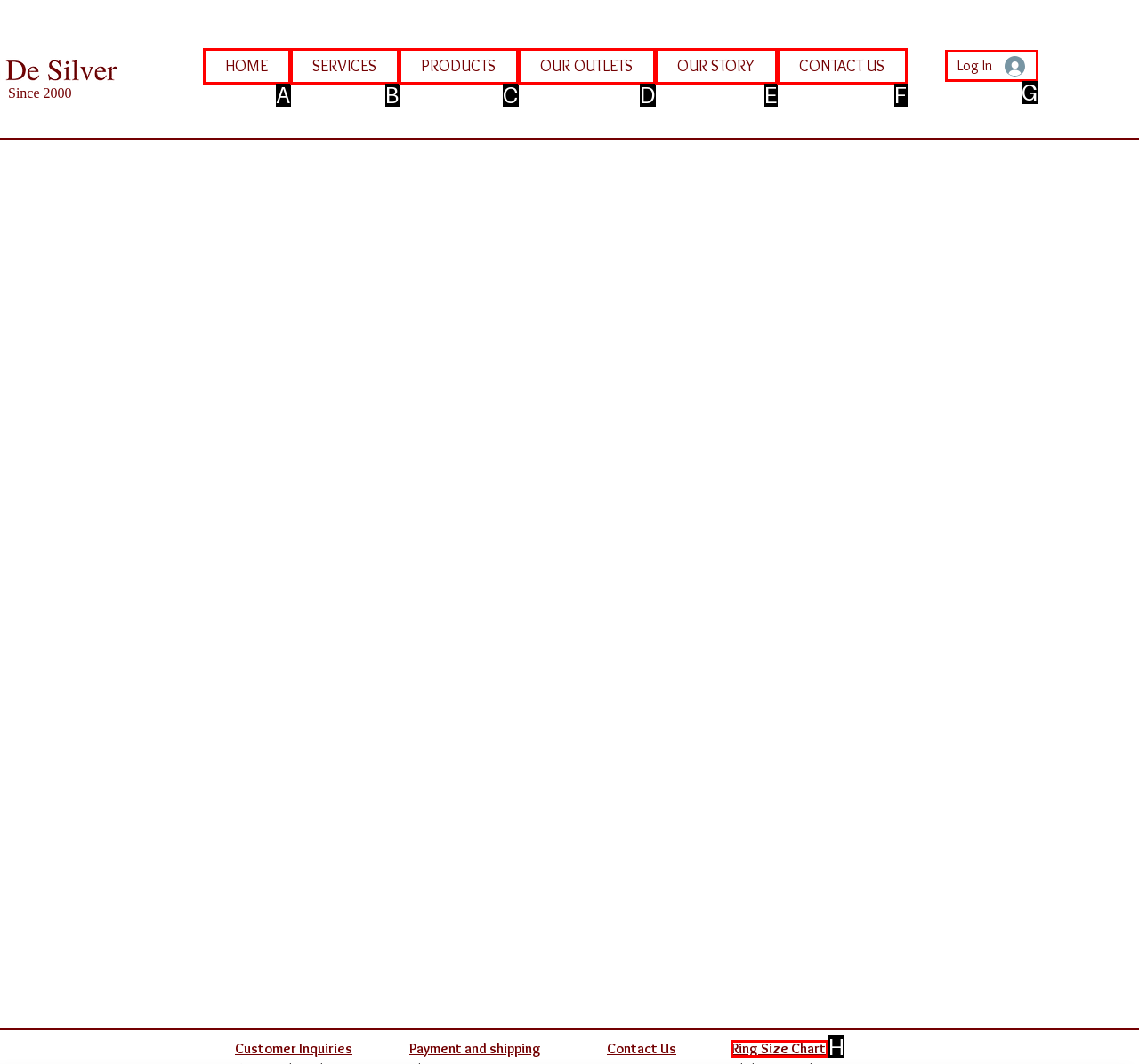Select the appropriate HTML element that needs to be clicked to finish the task: check ring size chart
Reply with the letter of the chosen option.

H